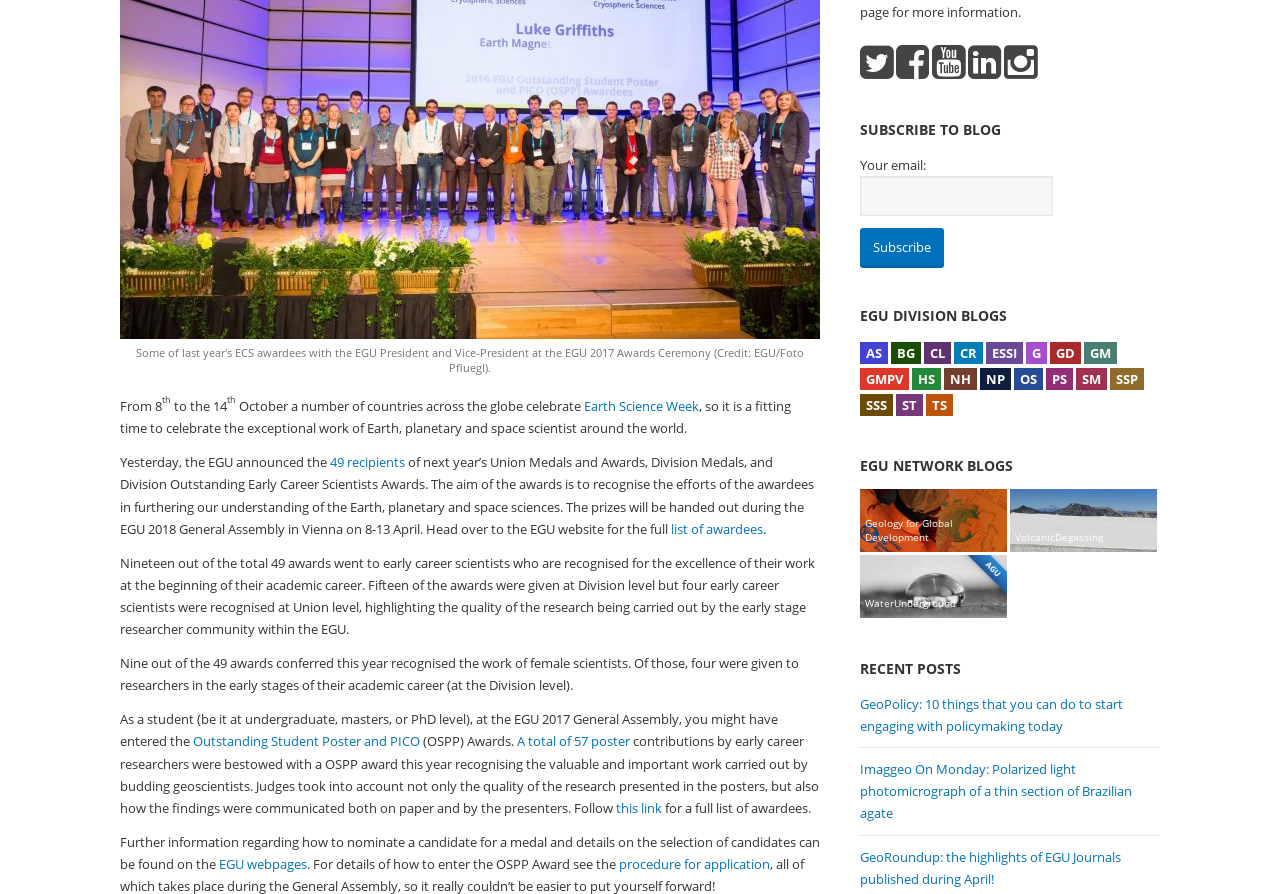Determine the bounding box coordinates of the UI element that matches the following description: "title="Find us on LinkedIn"". The coordinates should be four float numbers between 0 and 1 in the format [left, top, right, bottom].

[0.756, 0.048, 0.782, 0.091]